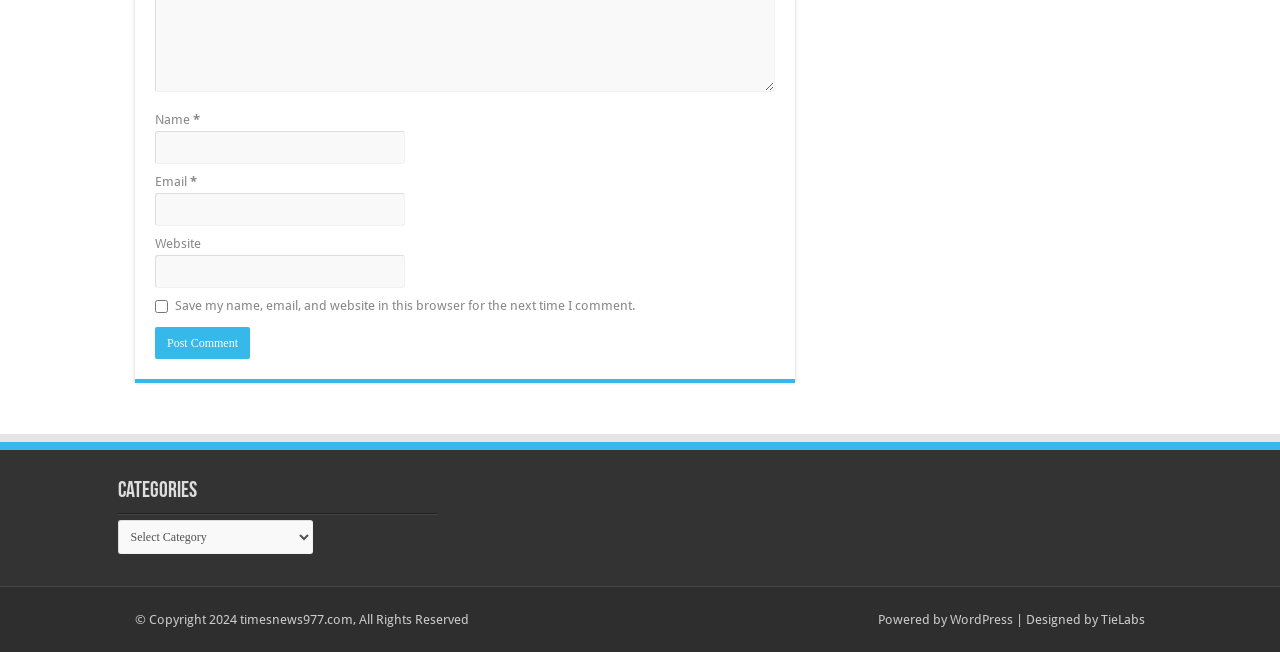Please find the bounding box for the UI component described as follows: "Black Stars".

None